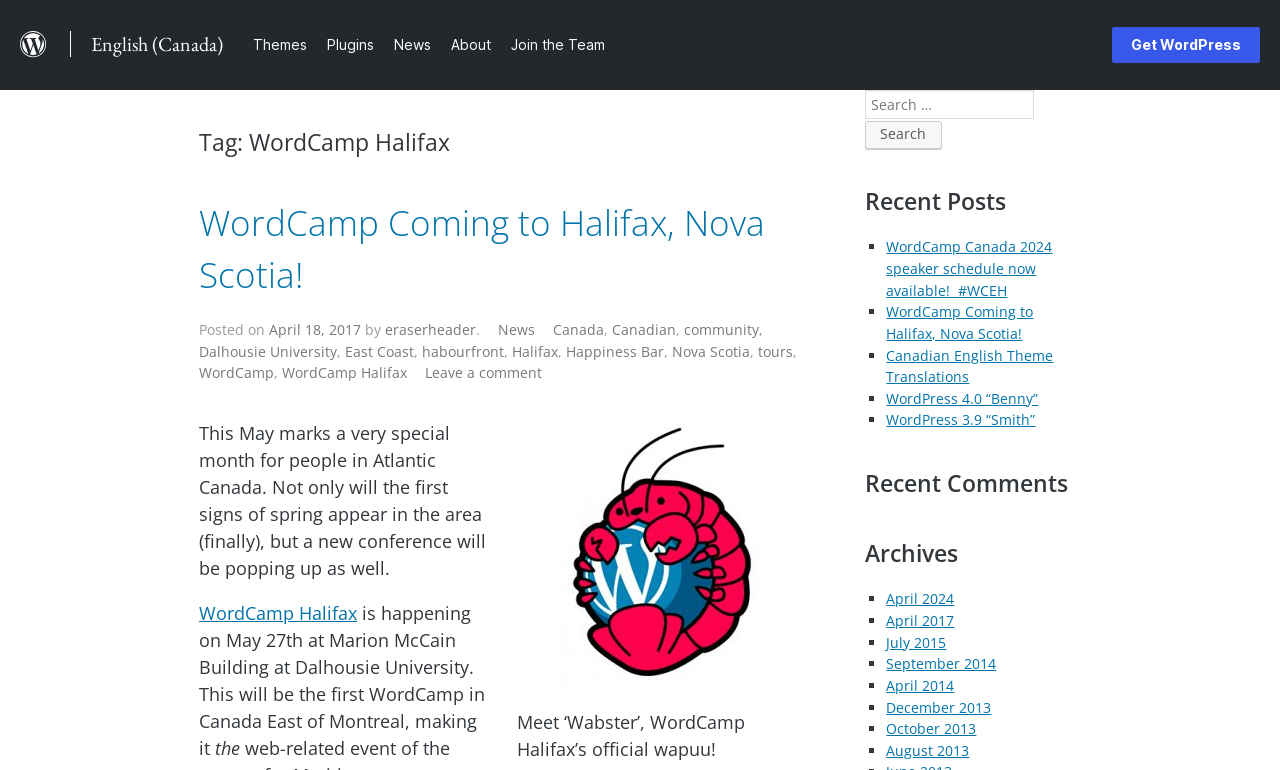What is the name of the official wapuu of WordCamp Halifax?
Refer to the screenshot and deliver a thorough answer to the question presented.

The name of the official wapuu of WordCamp Halifax can be found in the figcaption 'Meet ‘Wabster’, WordCamp Halifax’s official wapuu!' which is associated with the image of the wapuu.